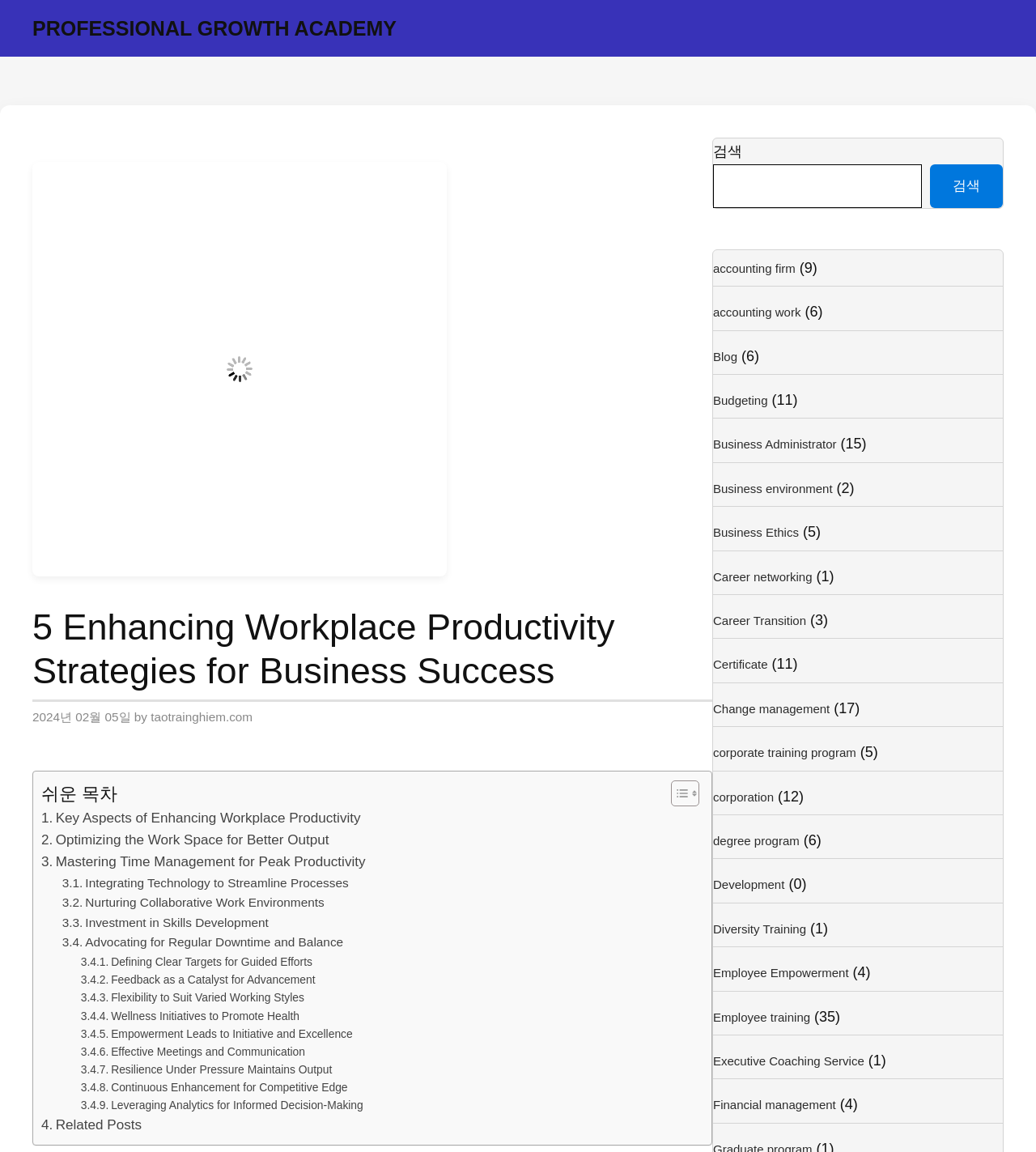What is the date of the article?
Provide a concise answer using a single word or phrase based on the image.

2024년 02월 05일